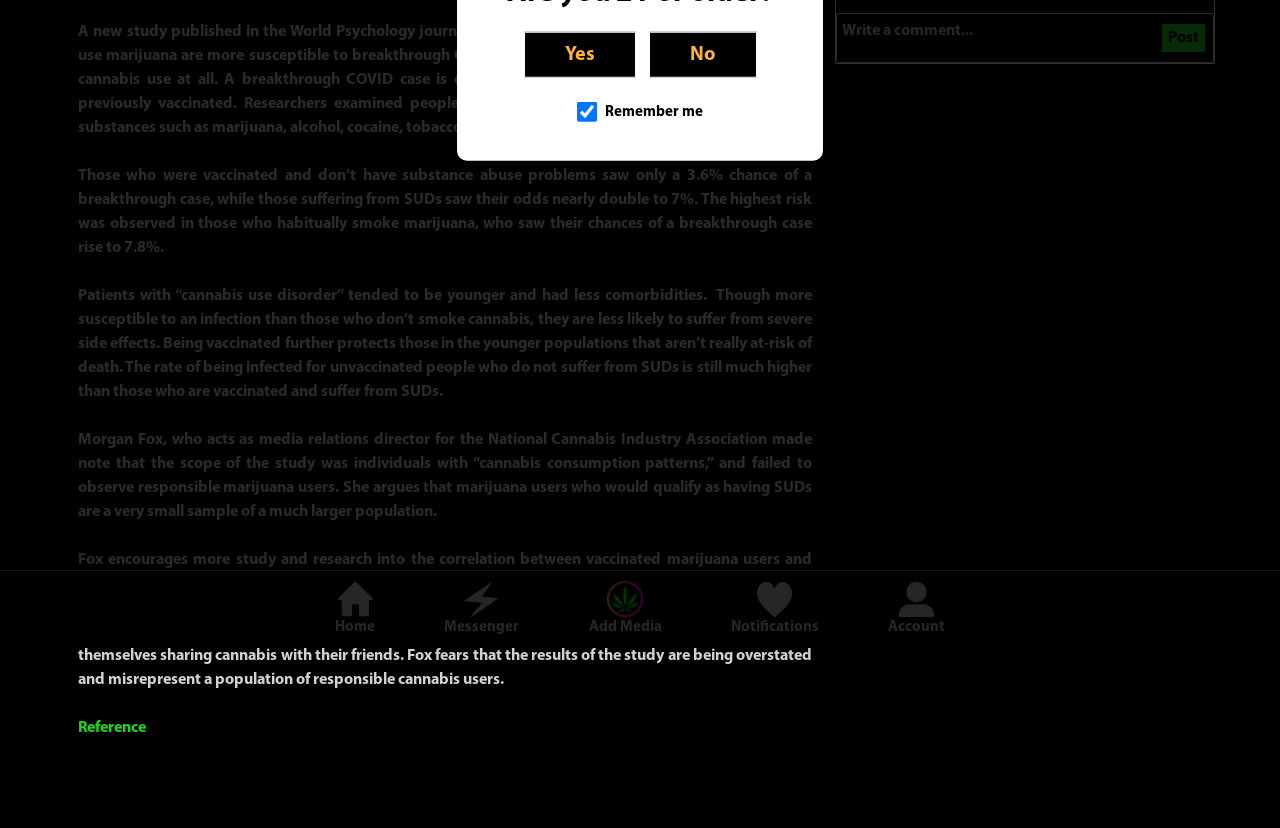Predict the bounding box of the UI element based on this description: "Home".

[0.262, 0.715, 0.293, 0.772]